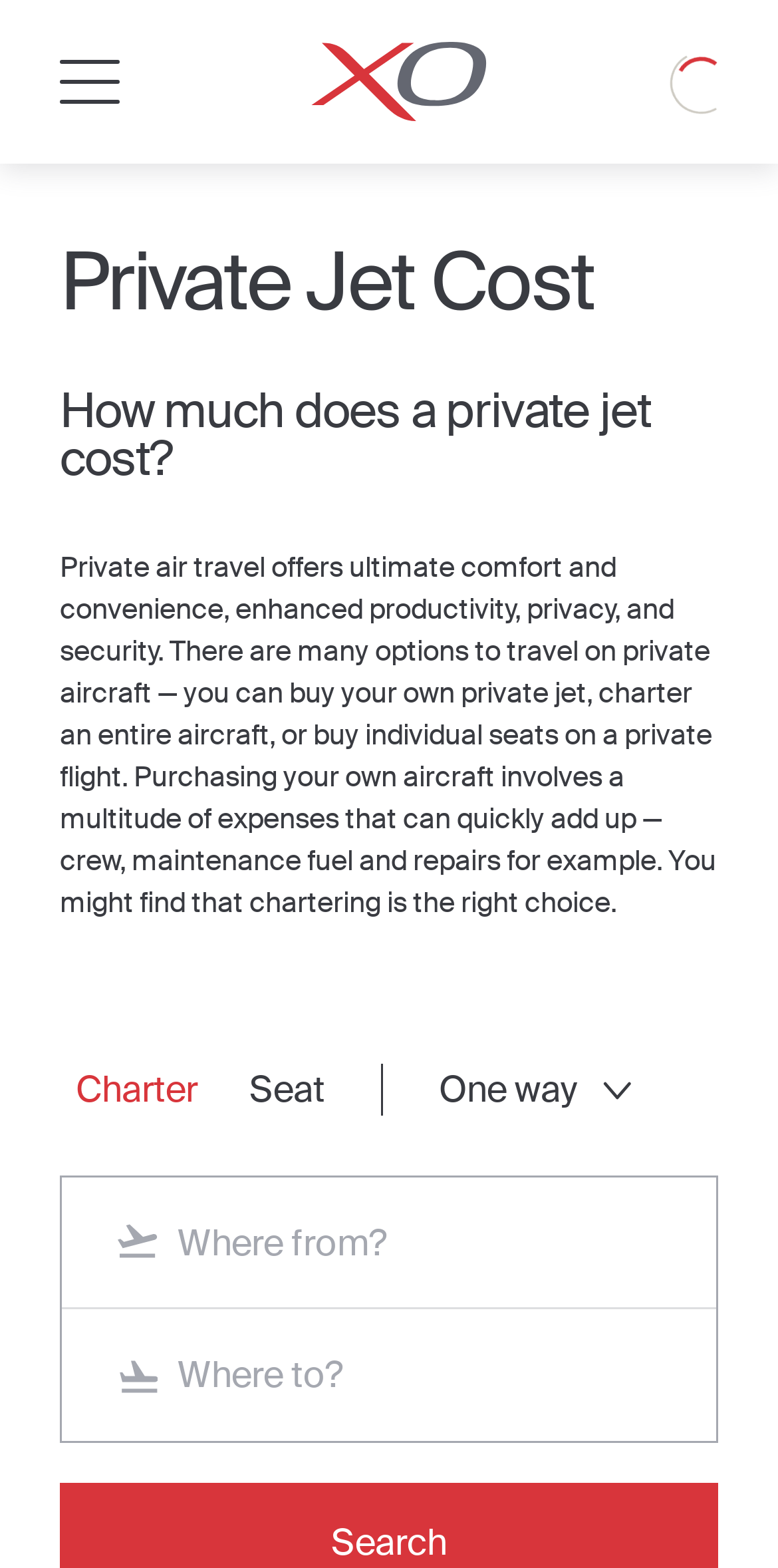From the details in the image, provide a thorough response to the question: What type of travel option is available on this website?

The webpage shows a button labeled 'One way', which suggests that users can book a one-way private jet trip, in addition to other travel options that may be available.